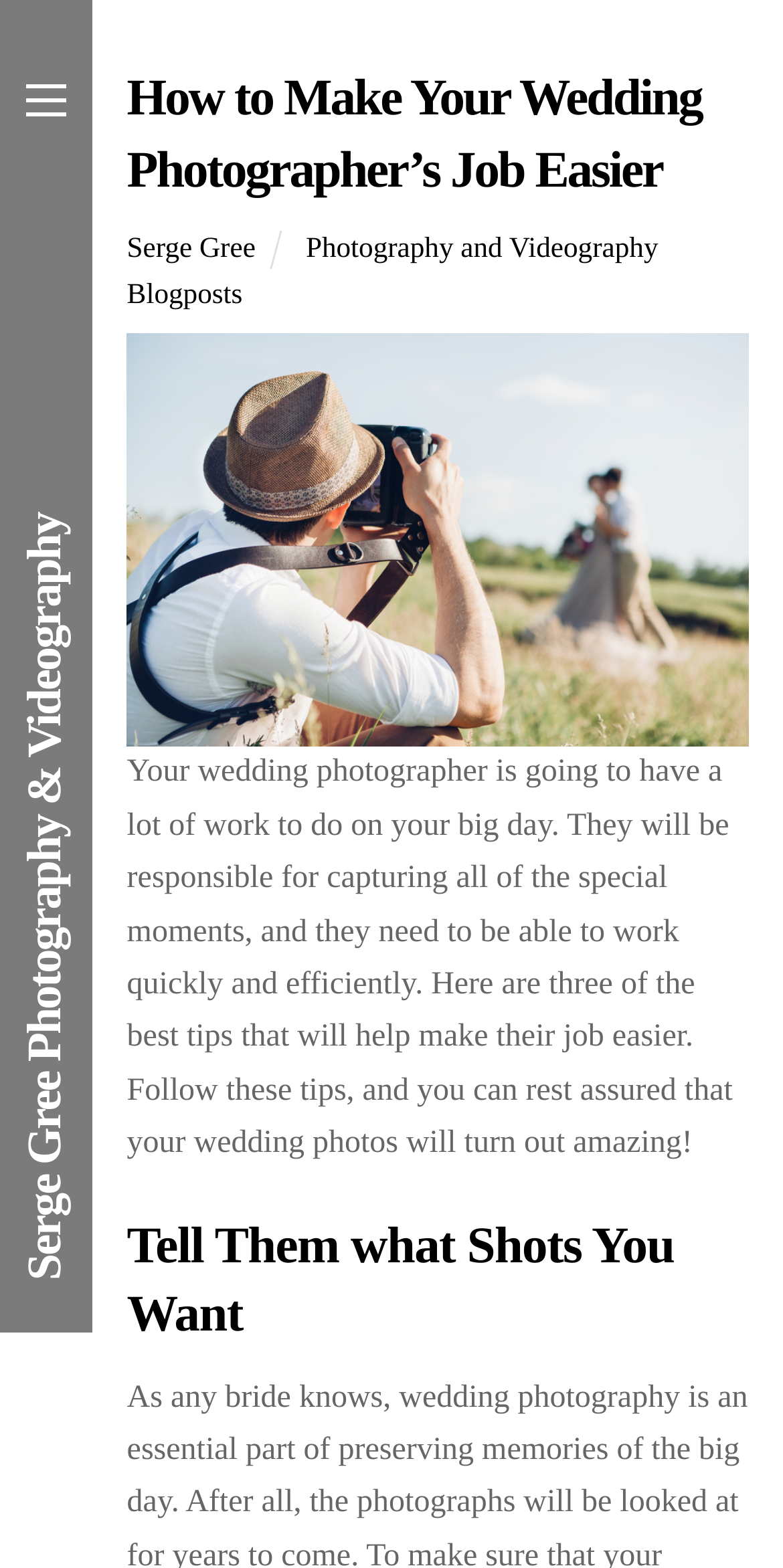Provide a comprehensive caption for the webpage.

The webpage is a blog about wedding photography and videography services in New York and New Jersey. At the top left corner, there is a "Menu" link. Below it, there is a link to the website's main page, "Serge Gree Photography & Videography". 

On the main content area, there is a heading "How to Make Your Wedding Photographer’s Job Easier" followed by a link with the same title. To the right of the heading, there is a link to the author's name, "Serge Gree". Below the author's name, there is another link to "Photography and Videography Blogposts". 

Underneath the links, there is an image related to the blog post, taking up most of the width of the content area. Below the image, there is a block of text that summarizes the blog post, explaining how to make a wedding photographer's job easier. The text is divided into two sections, with a subheading "Tell Them what Shots You Want" at the bottom.